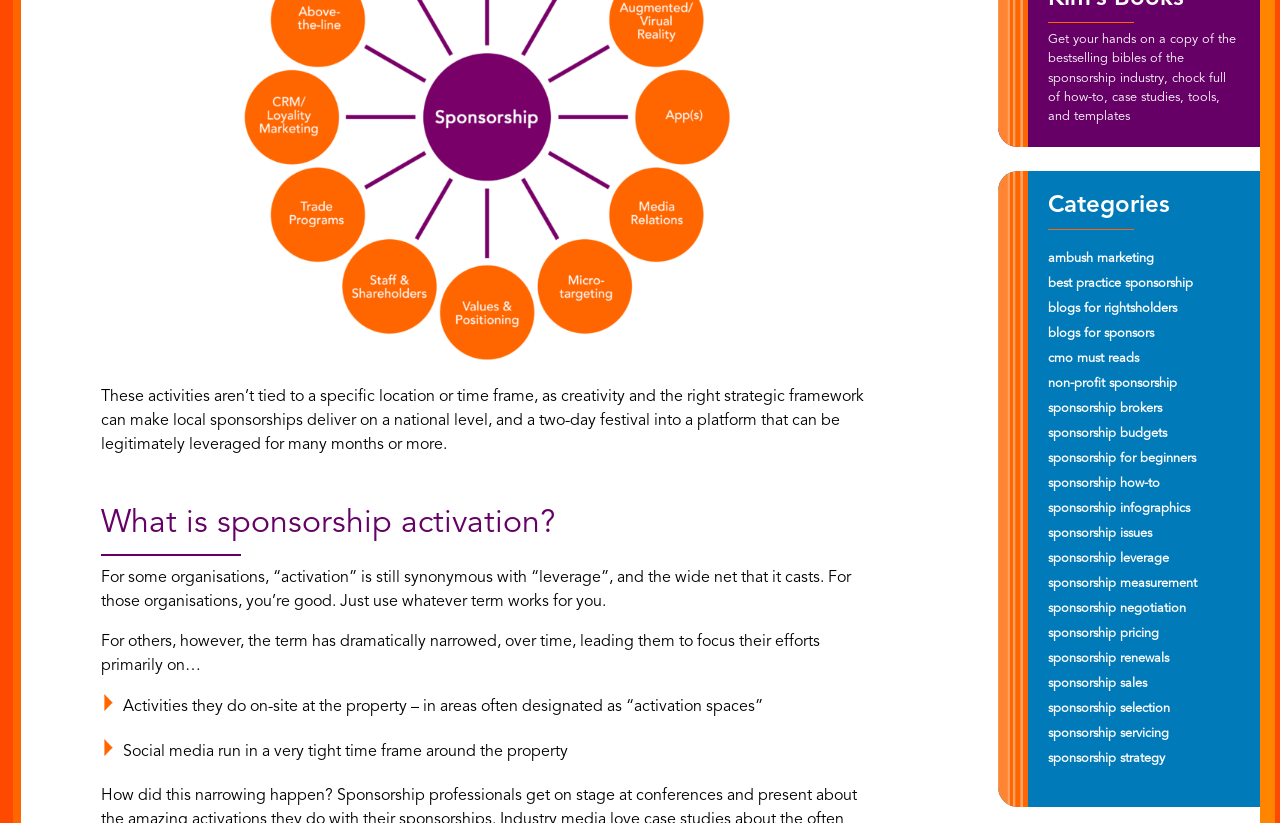Please predict the bounding box coordinates (top-left x, top-left y, bottom-right x, bottom-right y) for the UI element in the screenshot that fits the description: Blogs

None